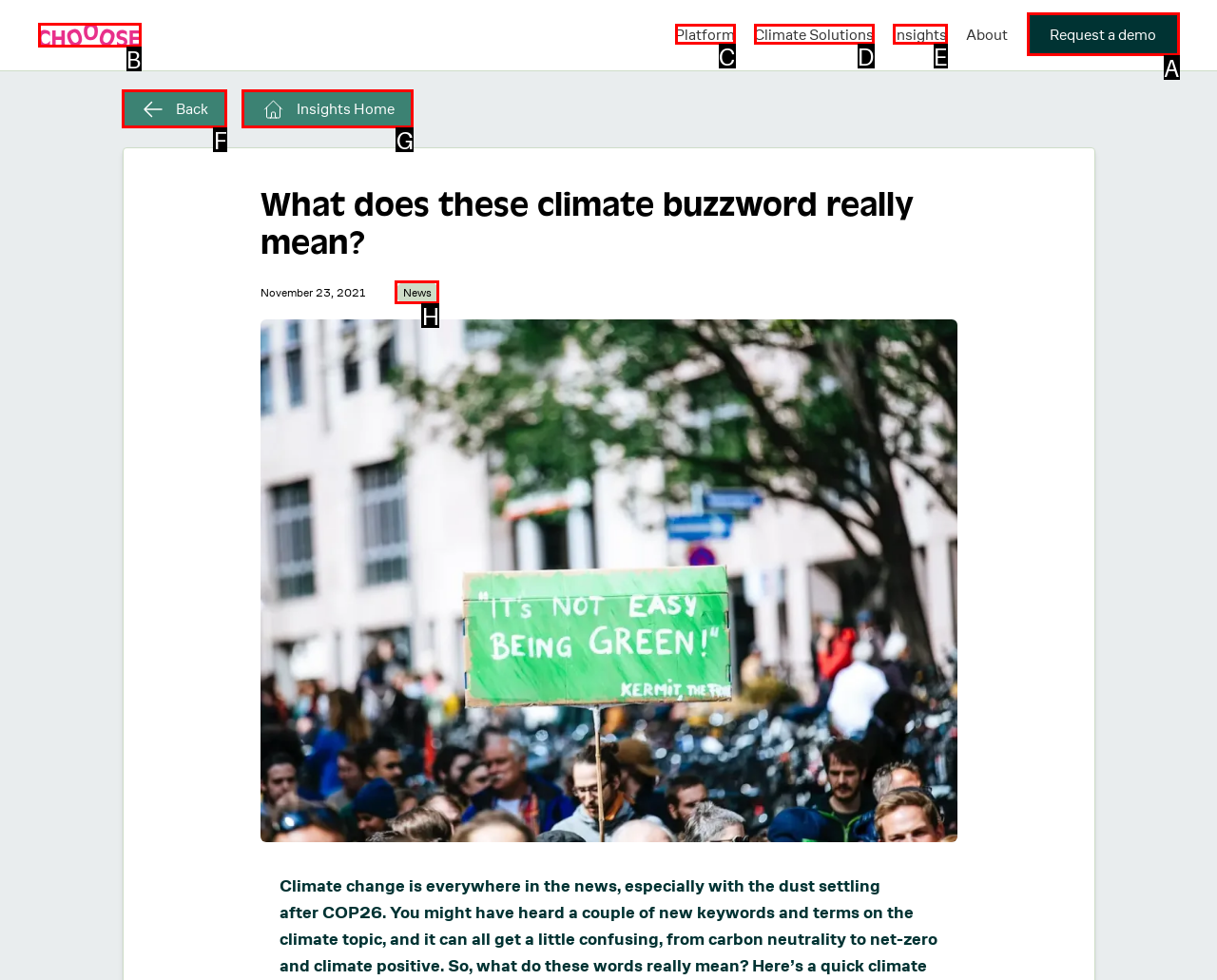Which option should be clicked to execute the task: Click the 'Request a demo' button?
Reply with the letter of the chosen option.

A